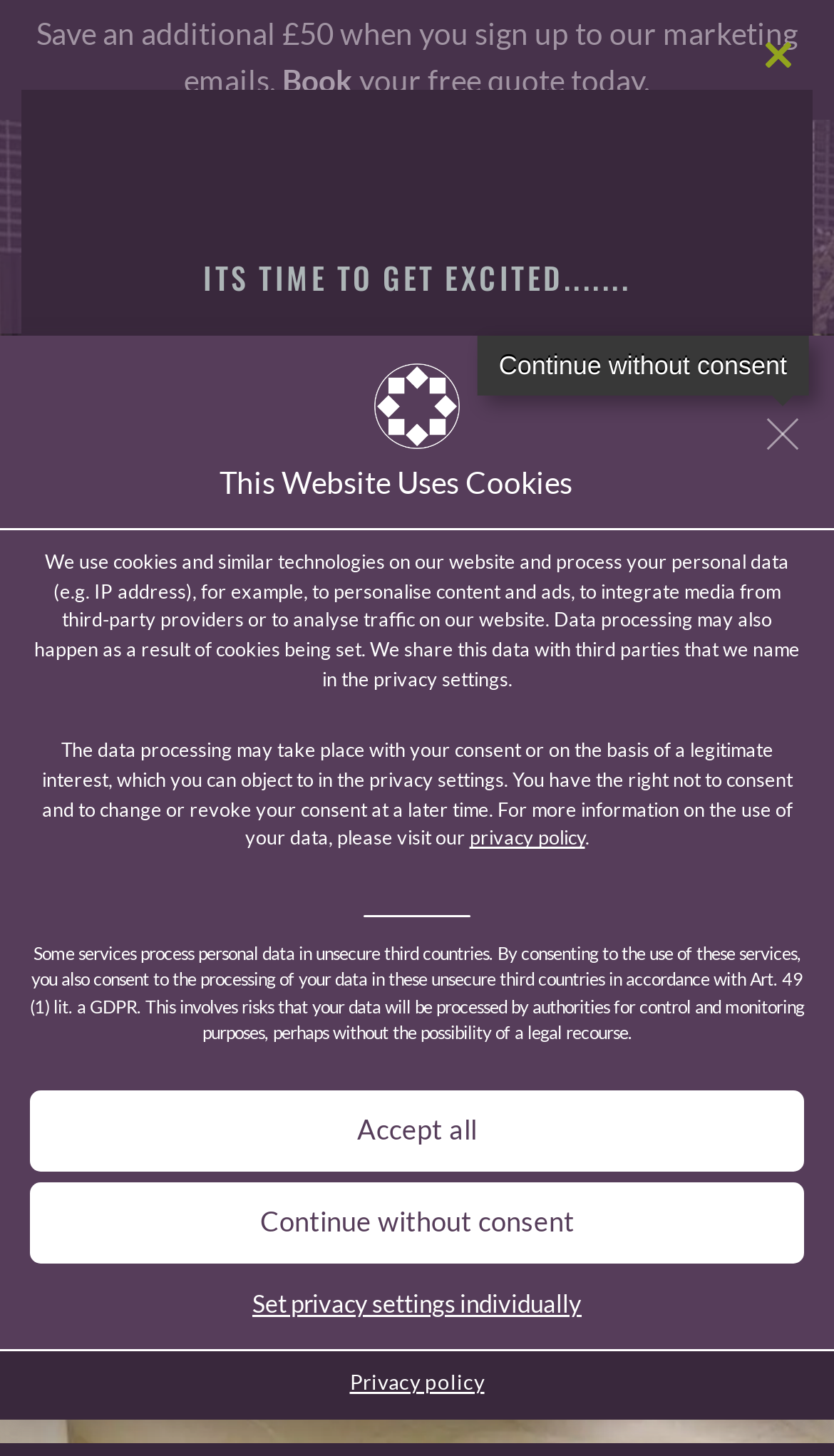What is the discount amount?
Give a detailed and exhaustive answer to the question.

The discount amount is mentioned in the top section of the webpage, where it says 'Save an additional £50 when you sign up to our marketing emails.'